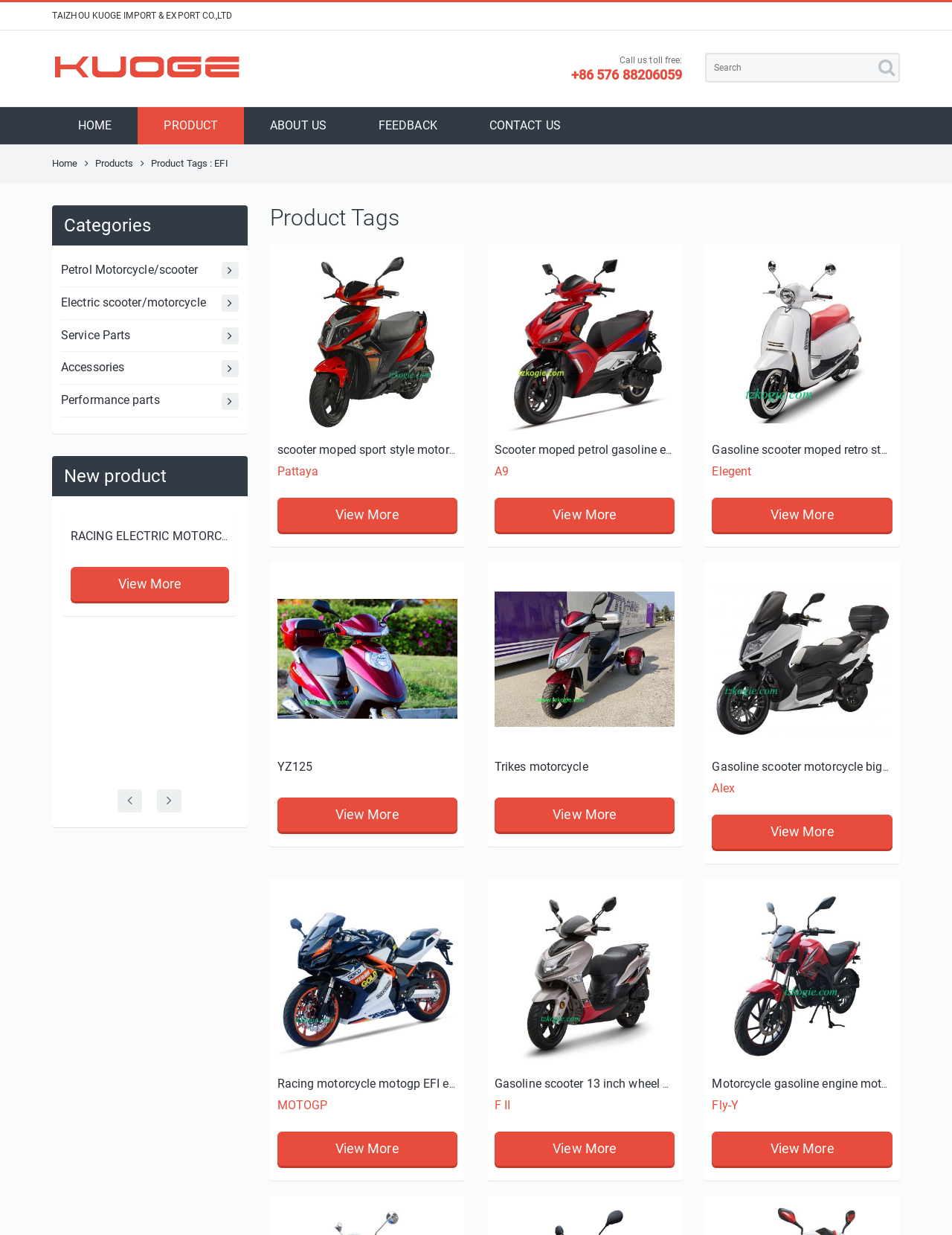Find the bounding box coordinates for the element that must be clicked to complete the instruction: "View racing electric motorcycle". The coordinates should be four float numbers between 0 and 1, indicated as [left, top, right, bottom].

[0.074, 0.557, 0.263, 0.568]